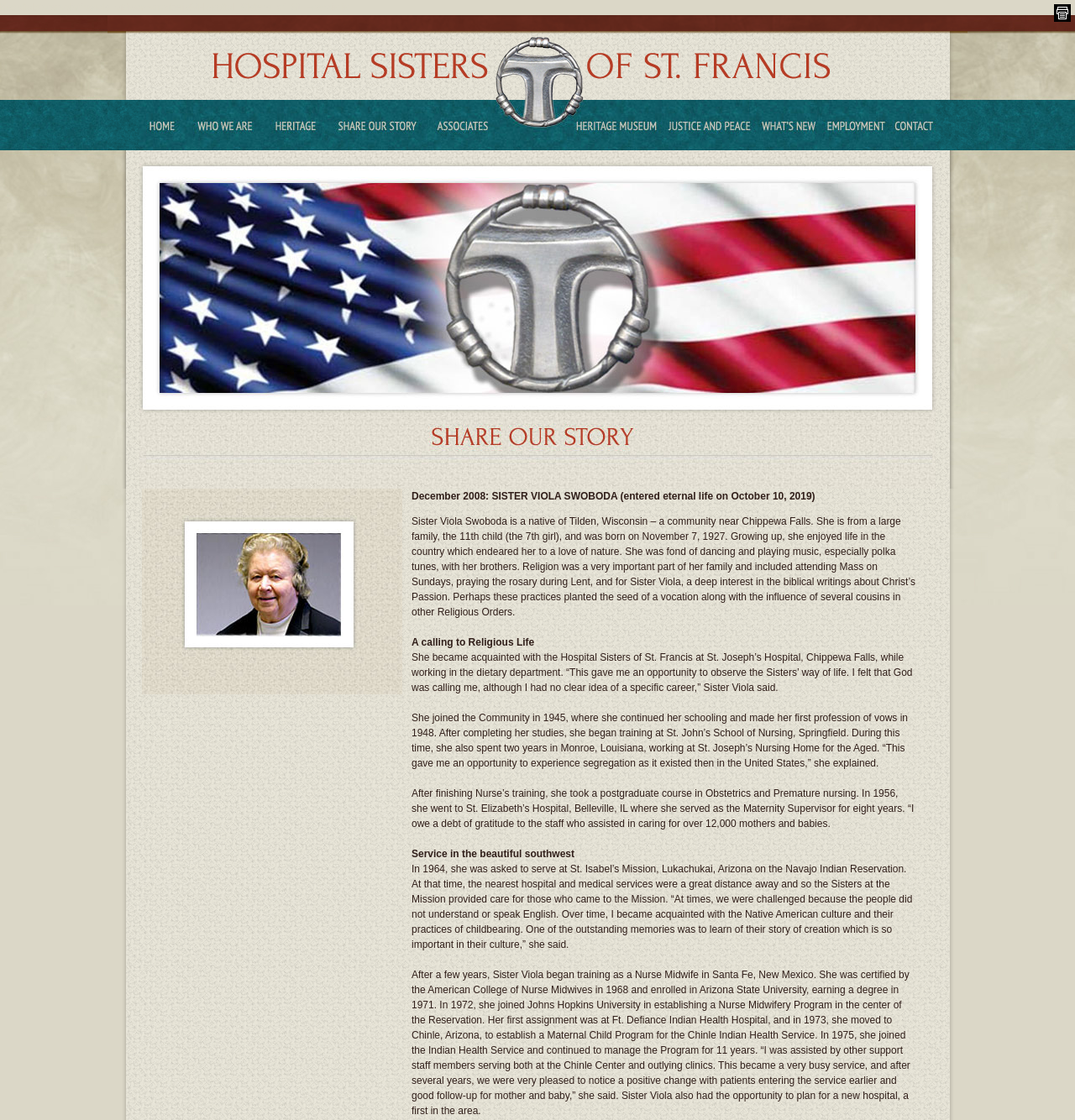Detail the webpage's structure and highlights in your description.

This webpage appears to be the homepage of the Hospital Sisters of St. Francis, a religious organization. At the top of the page, there is a header section with the organization's name, "HOSPITAL SISTERS" and "OF ST. FRANCIS", each with its own image. 

Below the header, there is a navigation menu with multiple links, each accompanied by an image. The links are arranged horizontally across the page, taking up most of the width. 

Further down, there is a banner section with three images: "banner left", "banner", and "banner right". The "banner" image takes up most of the width, with the "banner left" and "banner right" images on either side.

Below the banner, there is a title section with the text "SHARE OUR STORY" and accompanying images "title left" and "title right". There is also an image with the text "December 2008" located below the title section.

At the very bottom of the page, there is a link to "Click to Print this Page" with a corresponding image.